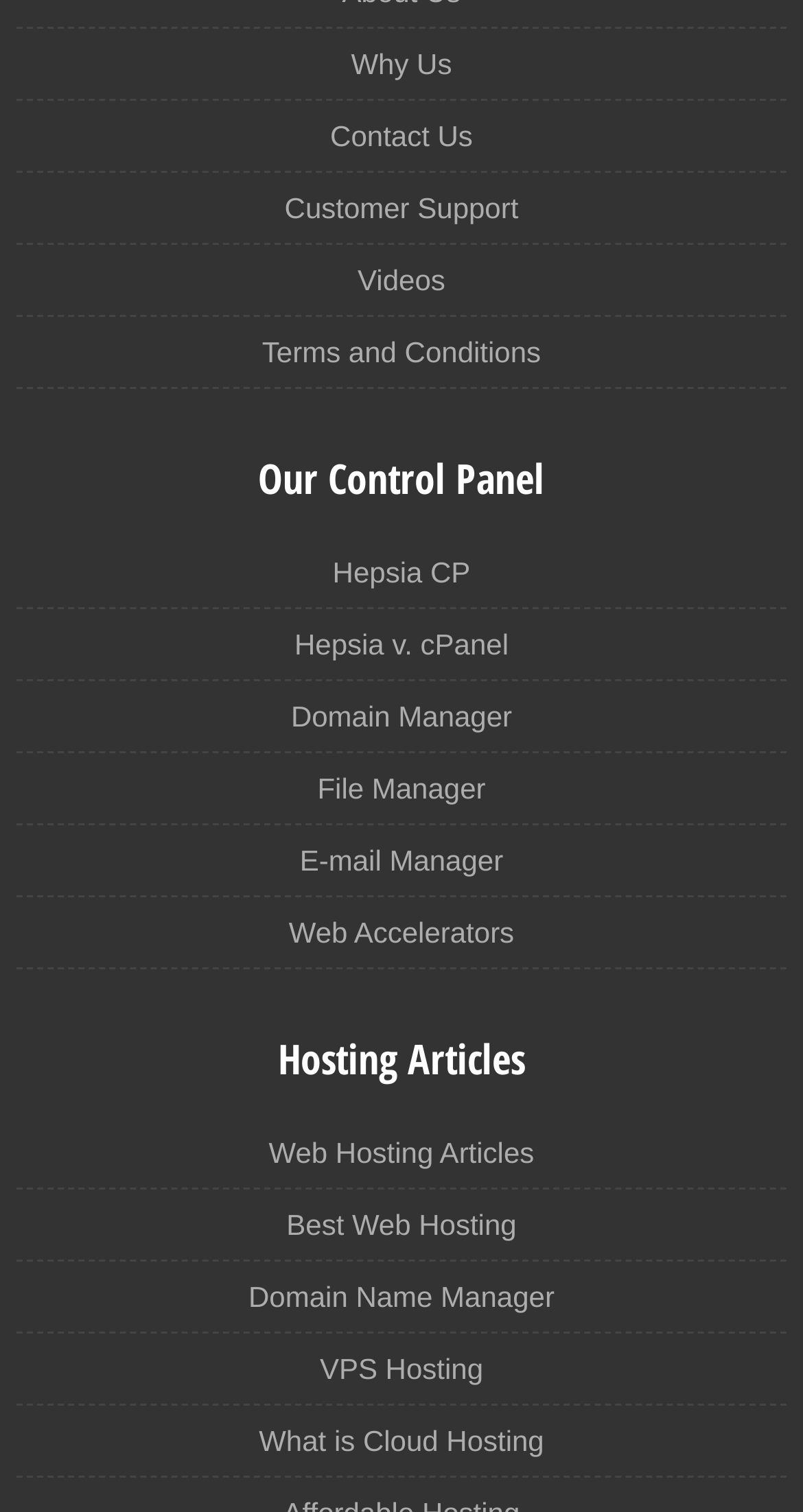Please locate the bounding box coordinates of the element that should be clicked to complete the given instruction: "Go to 'Customer Support'".

[0.354, 0.122, 0.646, 0.152]